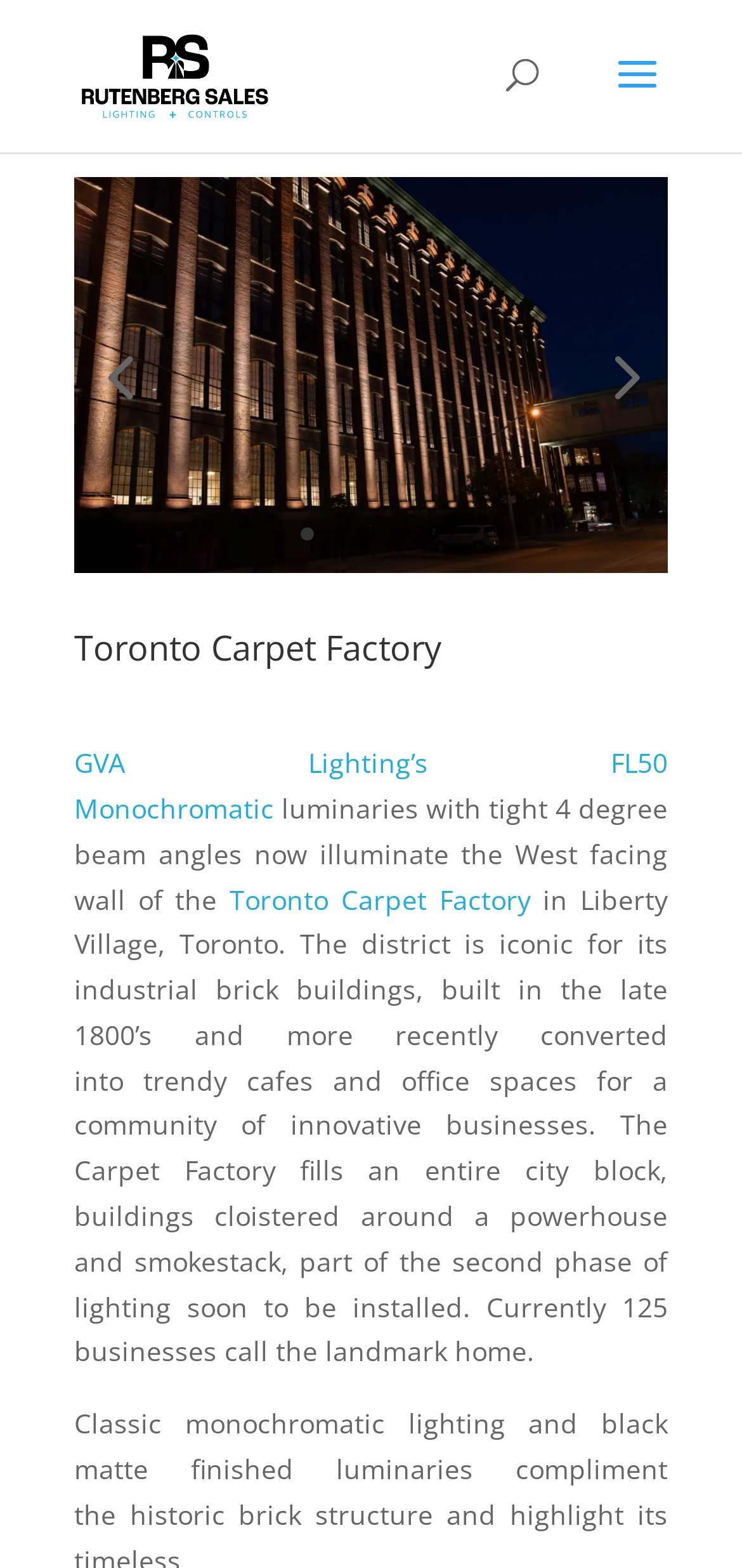Use a single word or phrase to answer the question: 
What is the name of the factory?

Toronto Carpet Factory